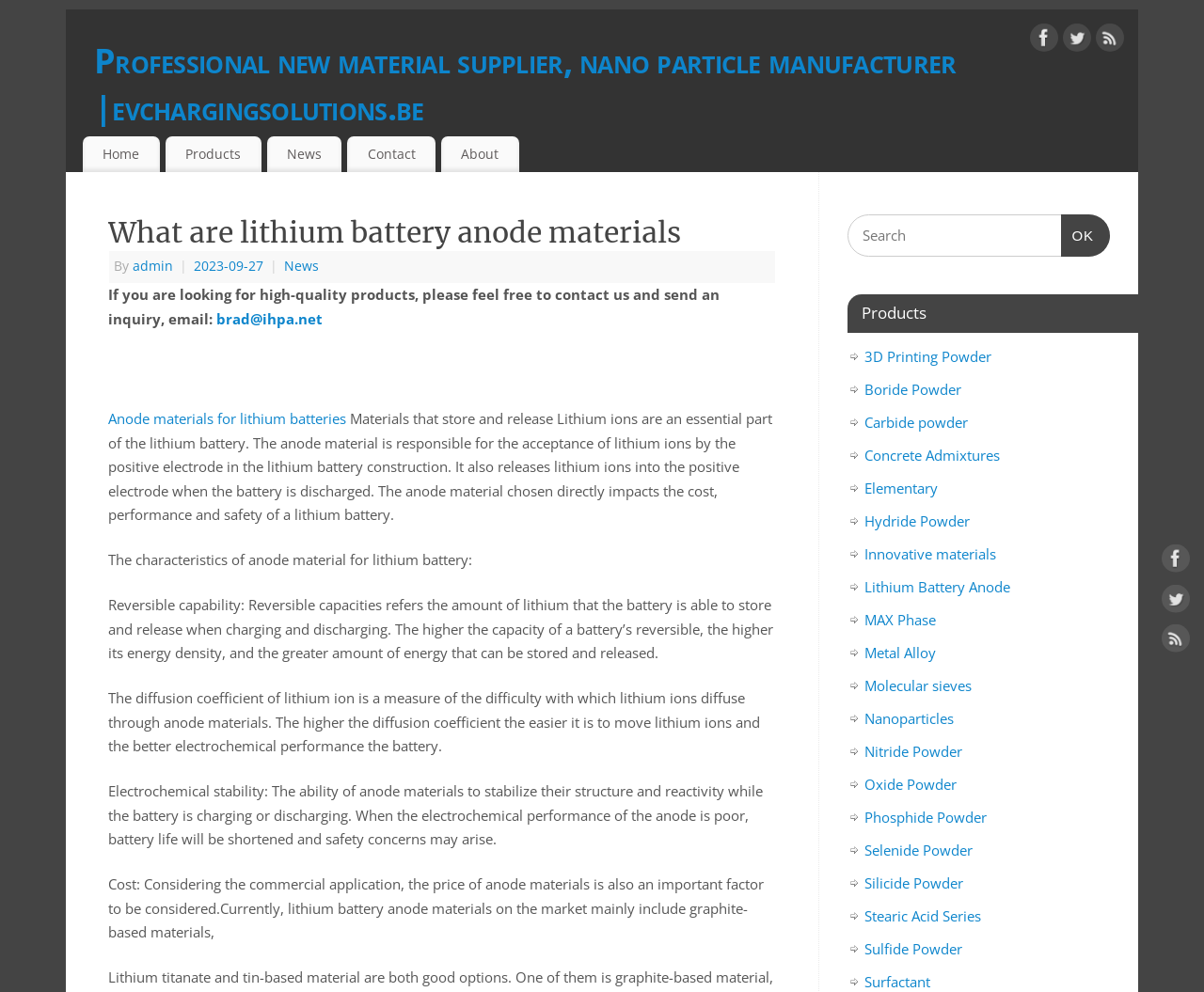Determine the bounding box coordinates of the region I should click to achieve the following instruction: "Learn about Lithium Battery Anode materials". Ensure the bounding box coordinates are four float numbers between 0 and 1, i.e., [left, top, right, bottom].

[0.09, 0.413, 0.291, 0.431]